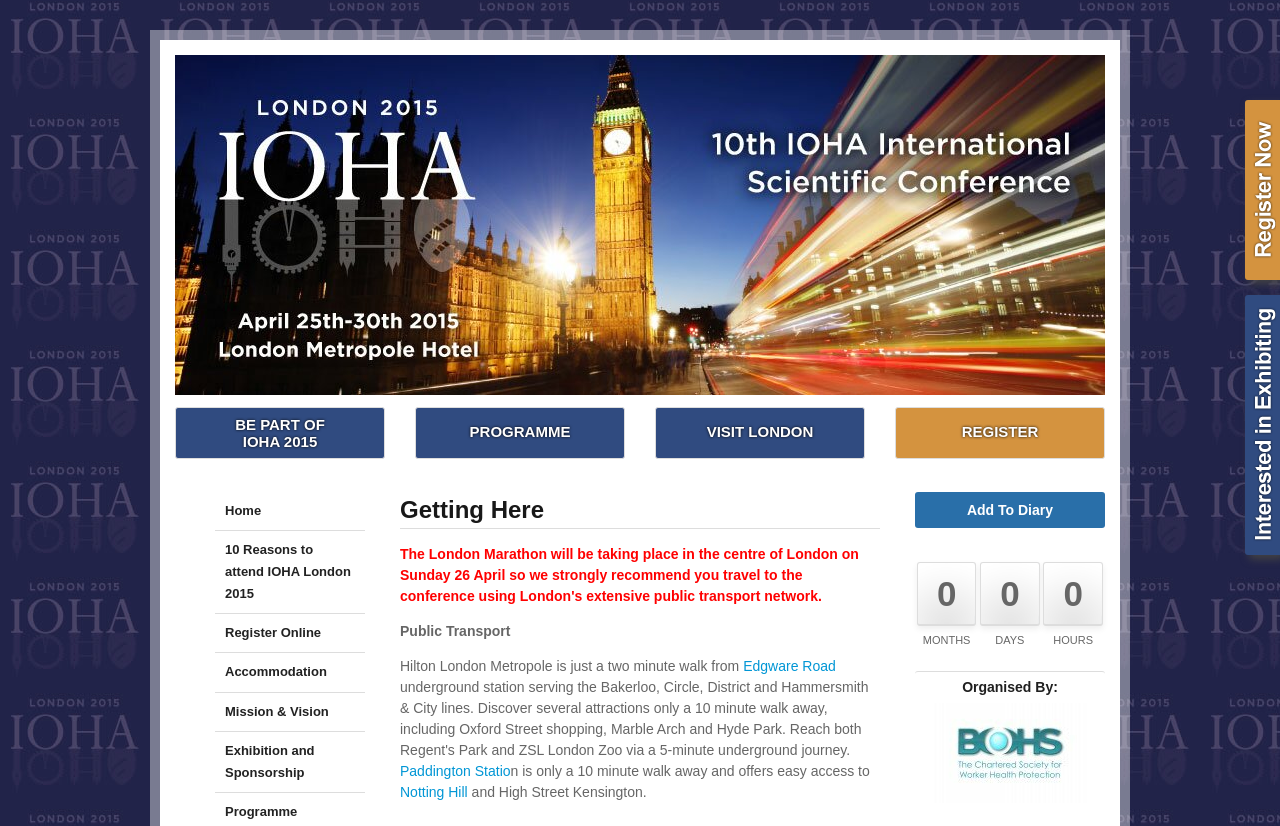What is the alternative transportation option to Edgware Road?
Make sure to answer the question with a detailed and comprehensive explanation.

The webpage mentions that Hilton London Metropole is just a two-minute walk from Edgware Road underground, and also mentions that Paddington Station is only a 10-minute walk away, implying that Paddington Station is an alternative transportation option to Edgware Road.